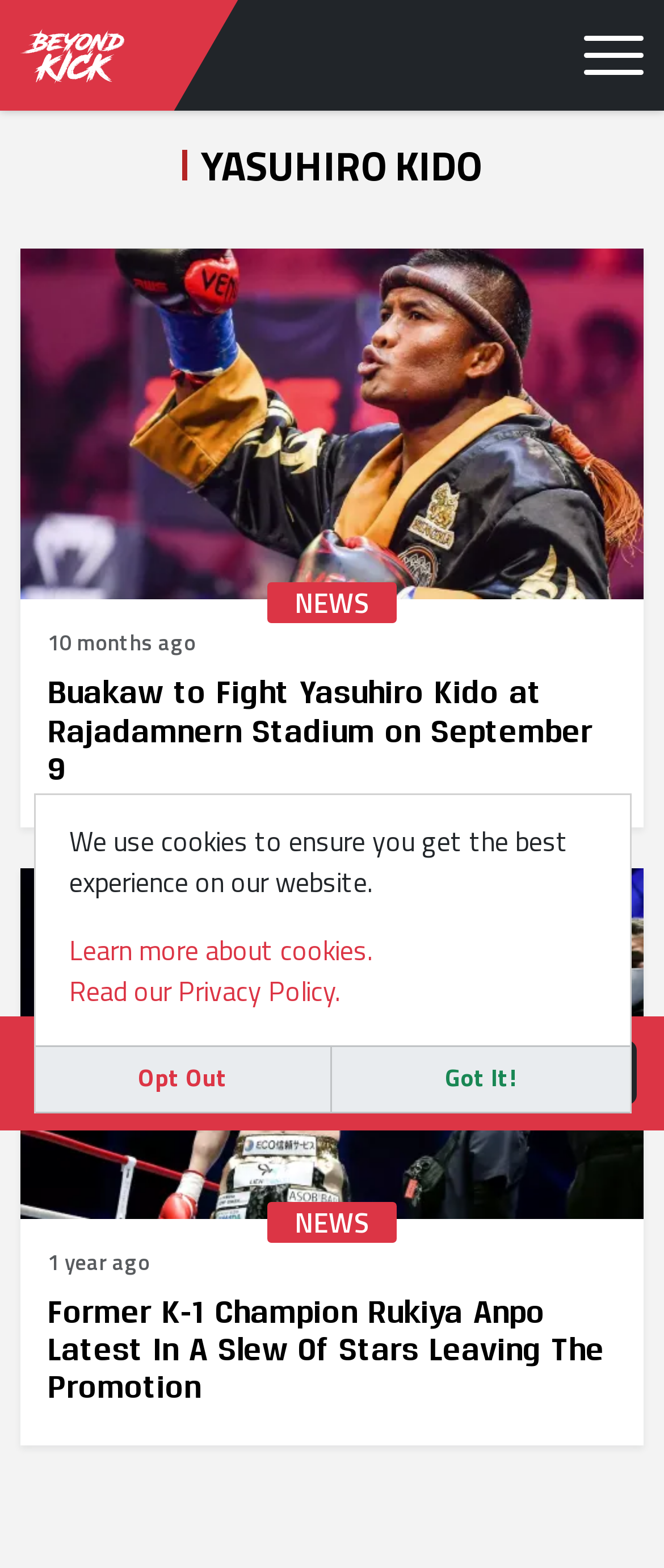Provide a one-word or short-phrase answer to the question:
What is the purpose of the 'Toggle navigation' control?

To navigate the website